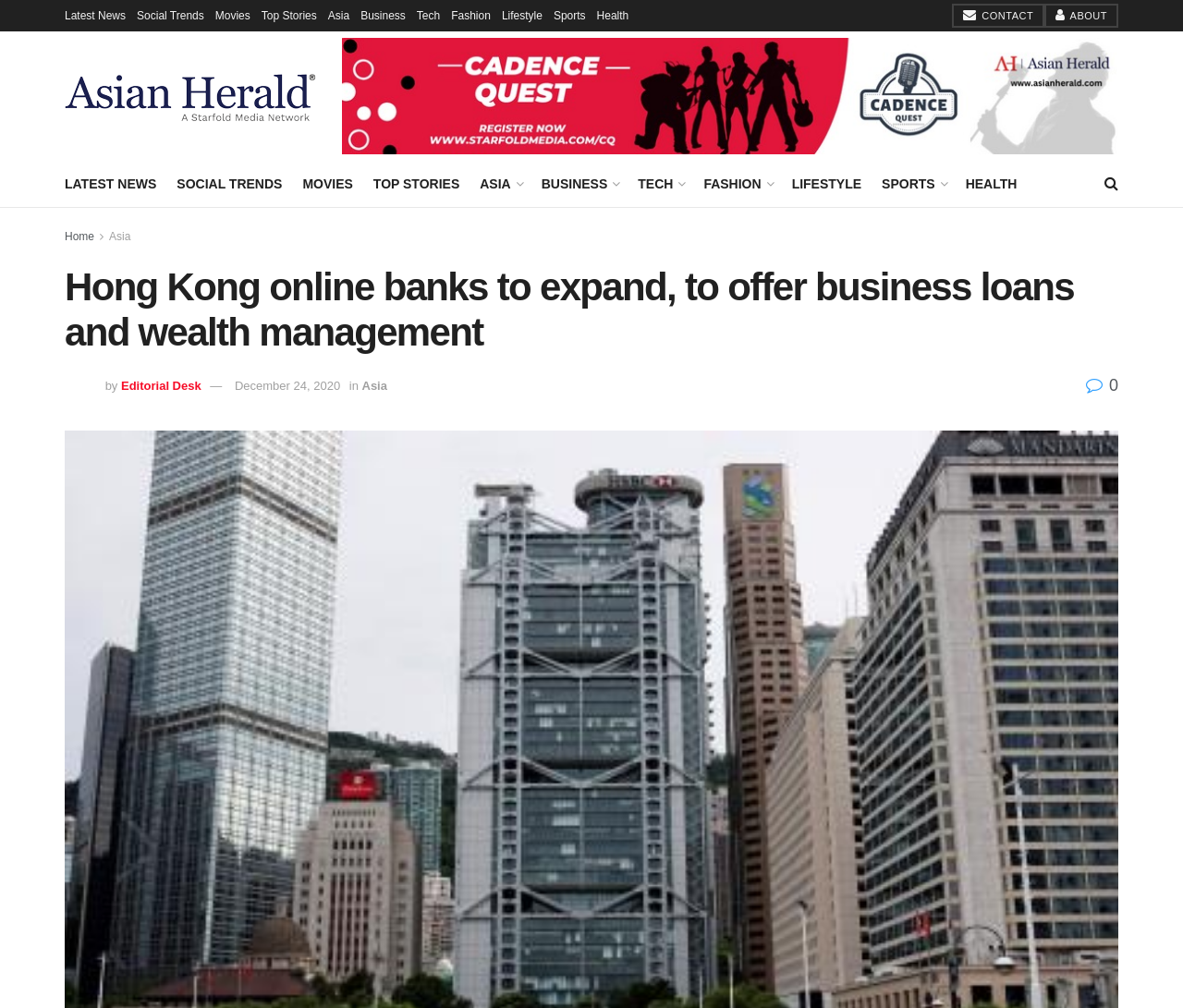Give a succinct answer to this question in a single word or phrase: 
What is the category of the main article?

Asia